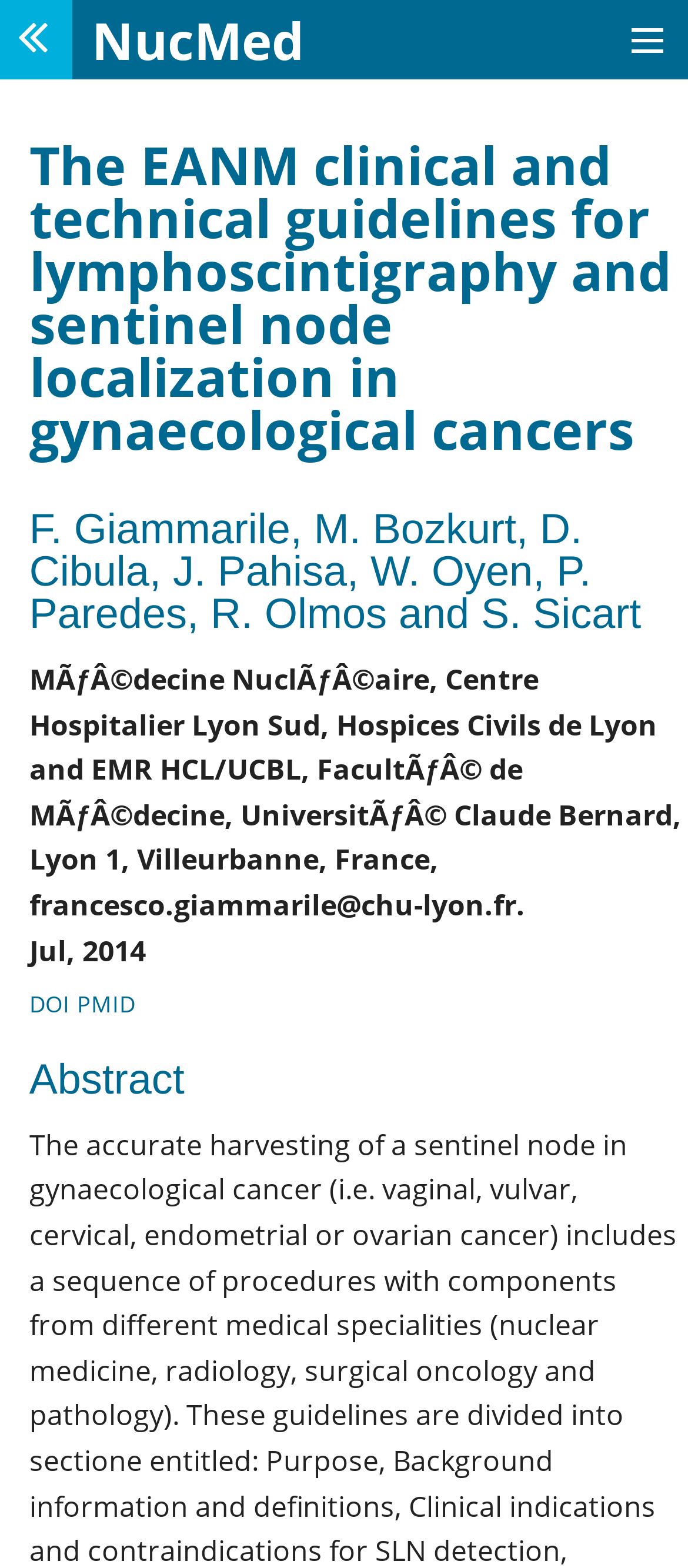Using the information in the image, give a comprehensive answer to the question: 
Who are the authors of the publication?

I found the authors of the publication by looking at the third heading element on the webpage, which has the text 'F. Giammarile, M. Bozkurt, D. Cibula, J. Pahisa, W. Oyen, P. Paredes, R. Olmos and S. Sicart'.